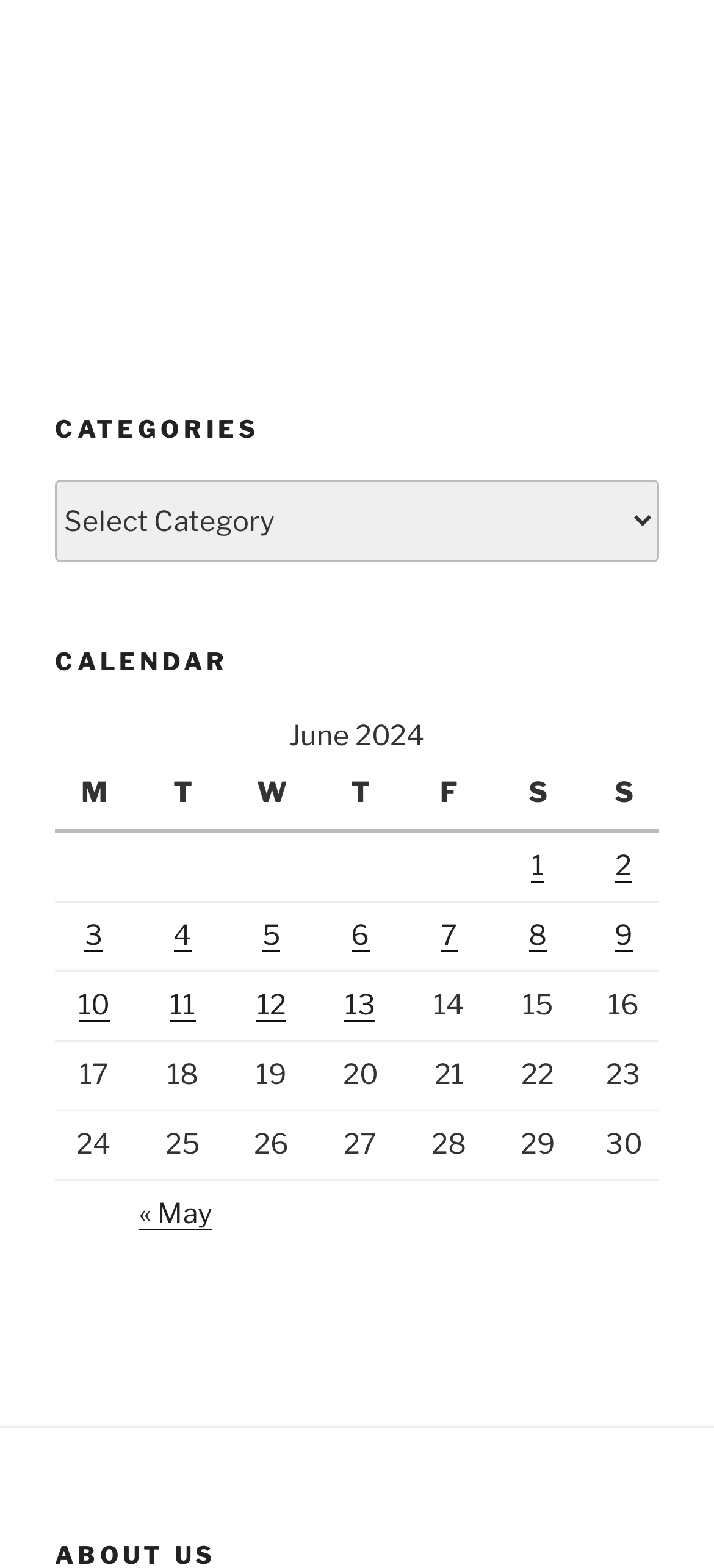Extract the bounding box coordinates of the UI element described: "November 6, 2015". Provide the coordinates in the format [left, top, right, bottom] with values ranging from 0 to 1.

None